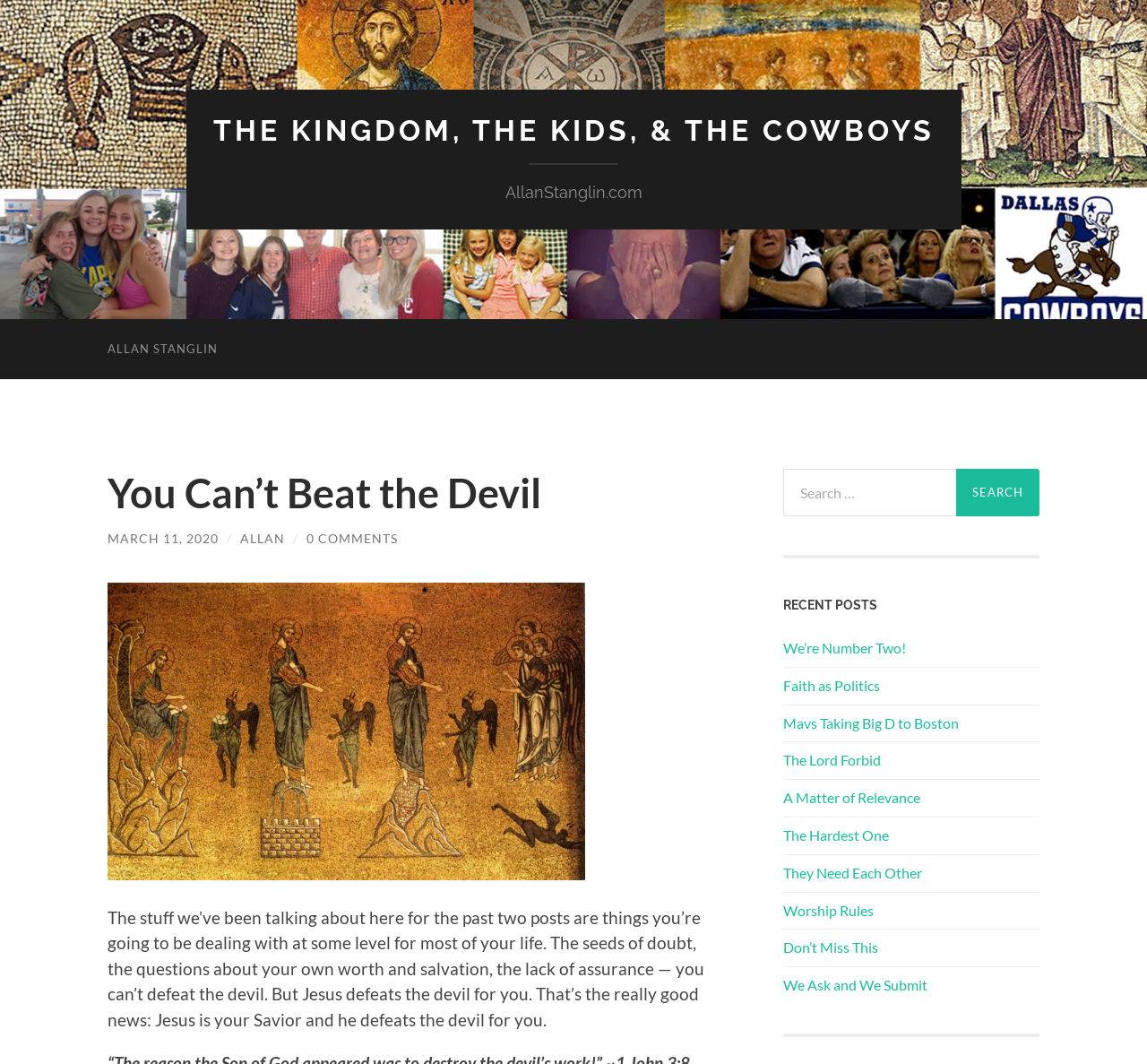What is the topic of the post?
Using the image provided, answer with just one word or phrase.

Faith and salvation